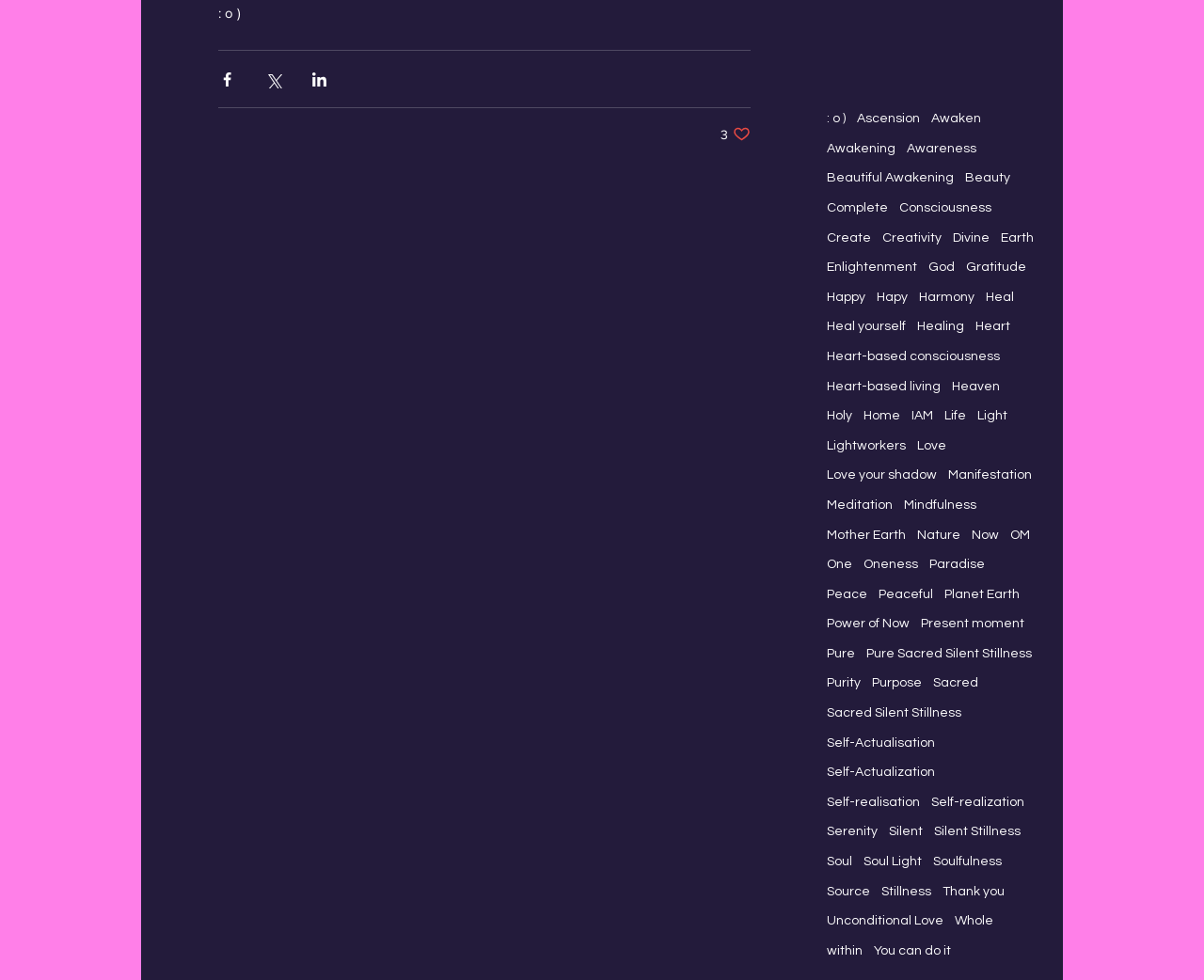Identify the bounding box coordinates of the area you need to click to perform the following instruction: "get information on internet security for kids".

None